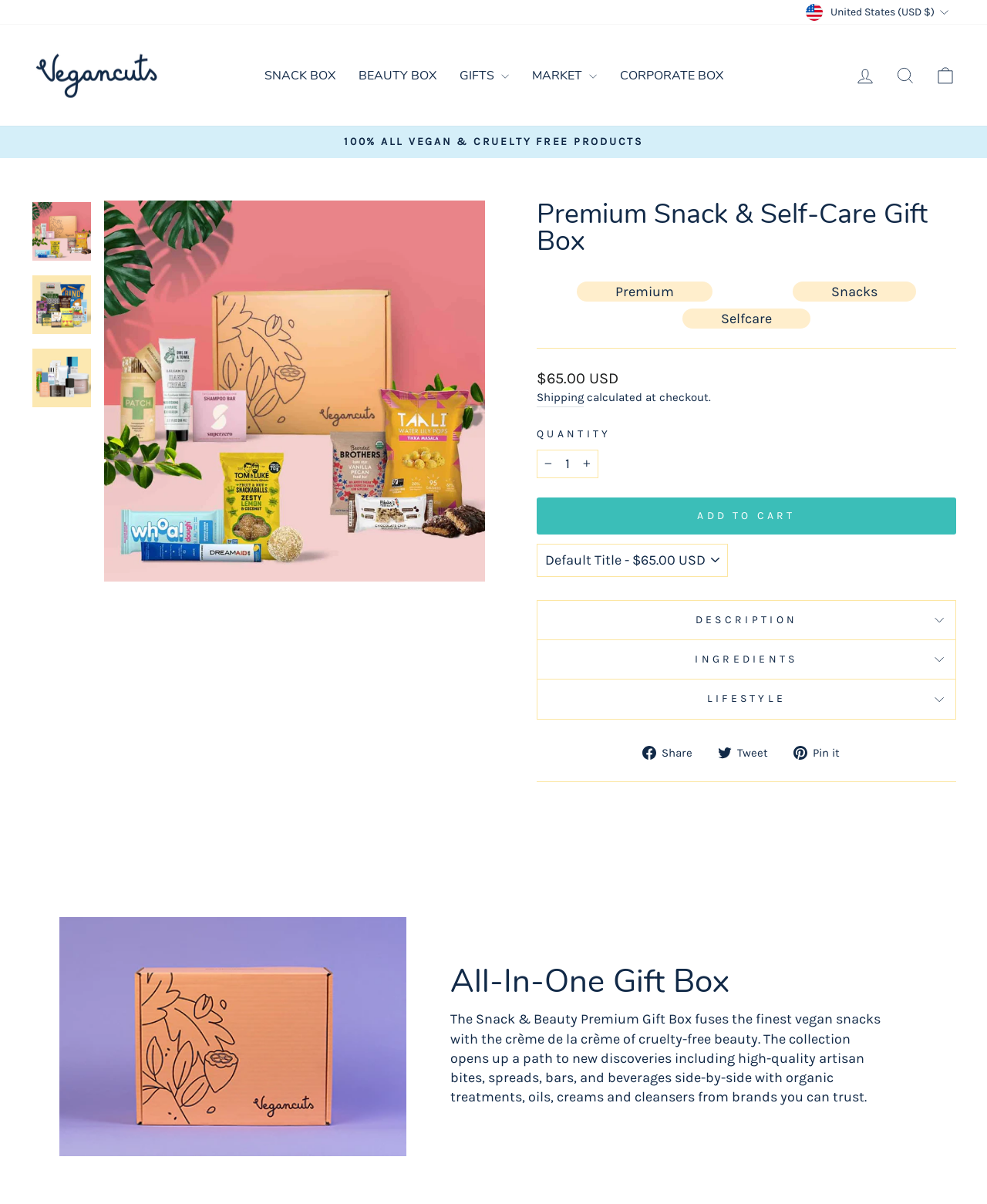Identify the bounding box coordinates of the part that should be clicked to carry out this instruction: "View the cart".

[0.938, 0.049, 0.978, 0.076]